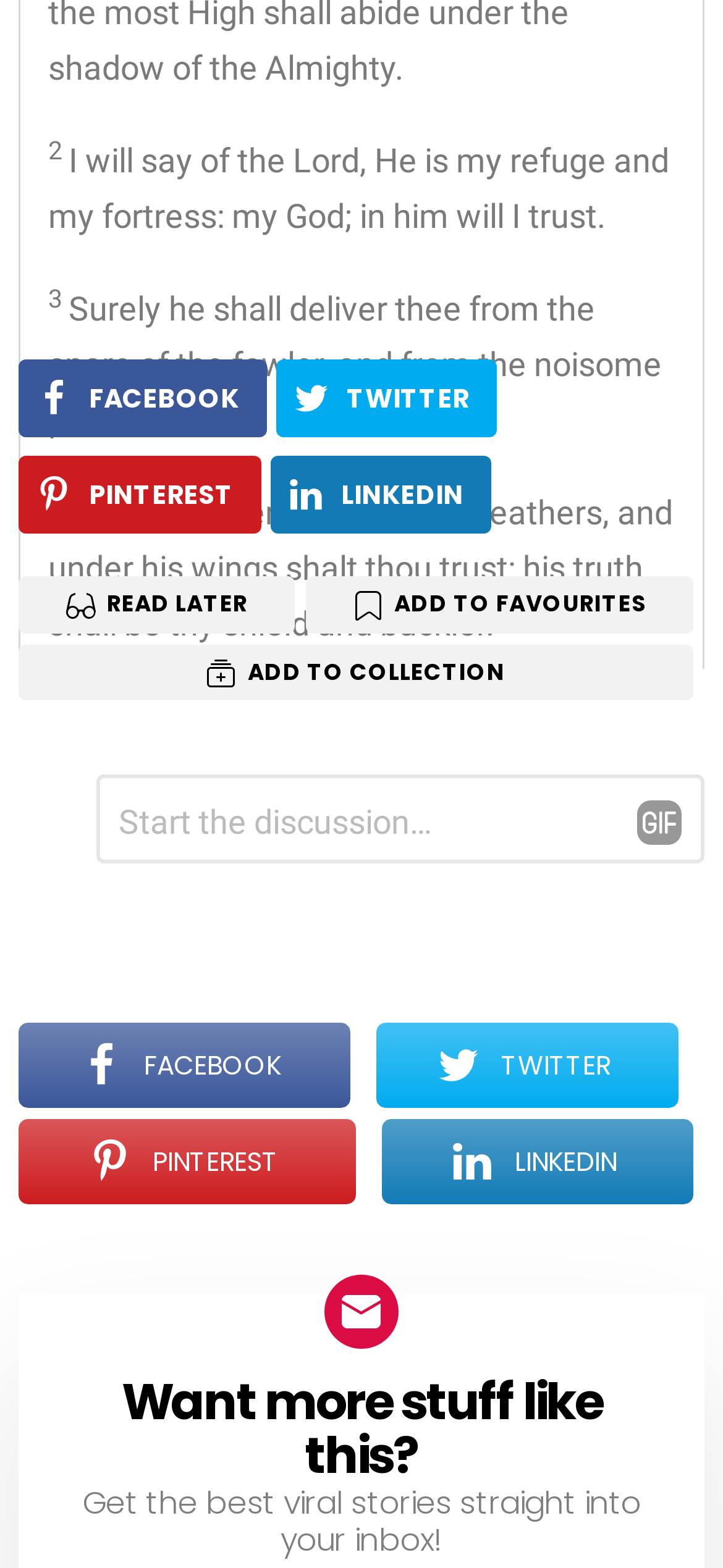Pinpoint the bounding box coordinates of the element that must be clicked to accomplish the following instruction: "Type in the Comment field". The coordinates should be in the format of four float numbers between 0 and 1, i.e., [left, top, right, bottom].

[0.133, 0.494, 0.974, 0.551]